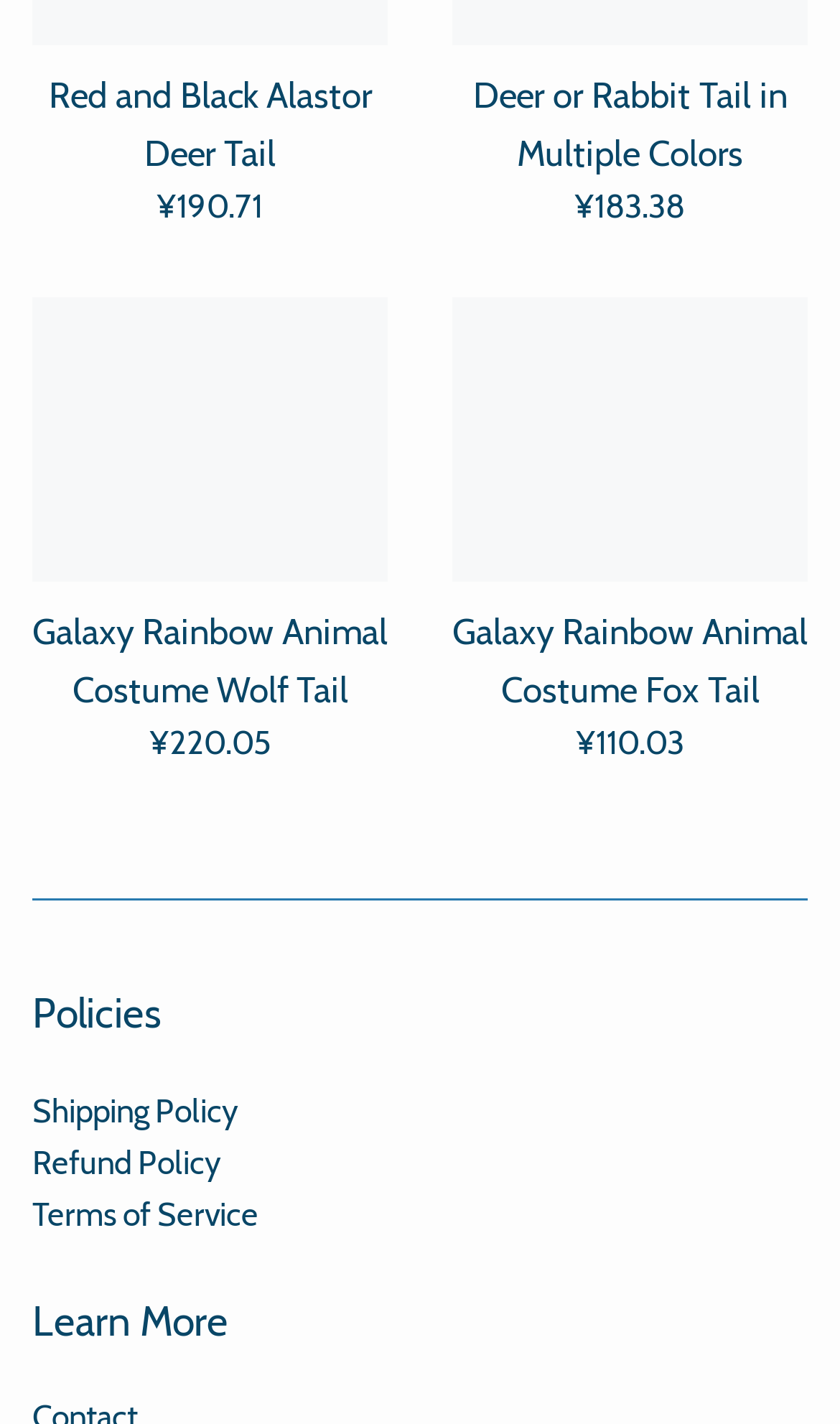Specify the bounding box coordinates for the region that must be clicked to perform the given instruction: "View Red and Black Alastor Deer Tail".

[0.058, 0.052, 0.442, 0.122]